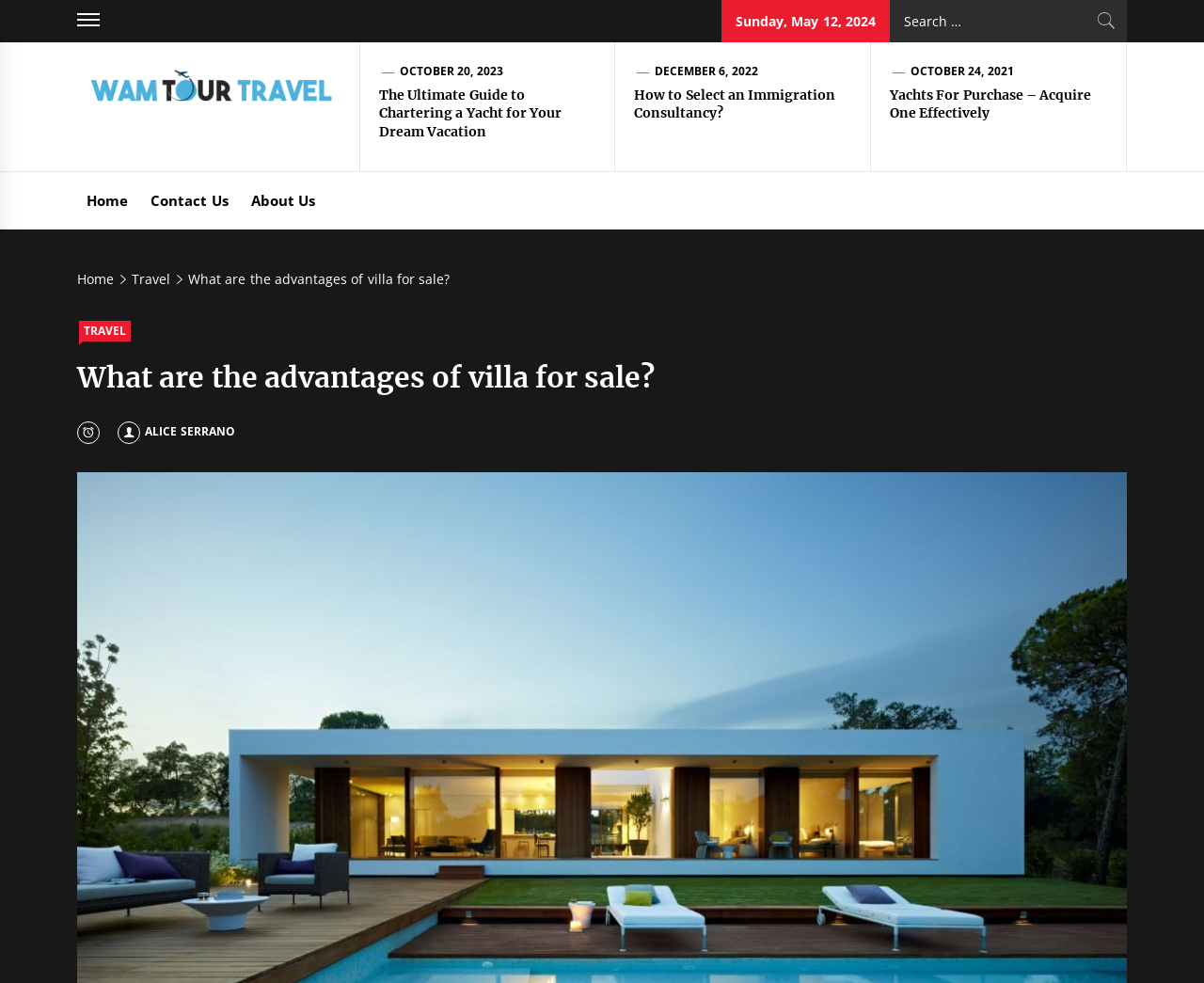Using the provided element description: "Travel", identify the bounding box coordinates. The coordinates should be four floats between 0 and 1 in the order [left, top, right, bottom].

[0.066, 0.326, 0.109, 0.348]